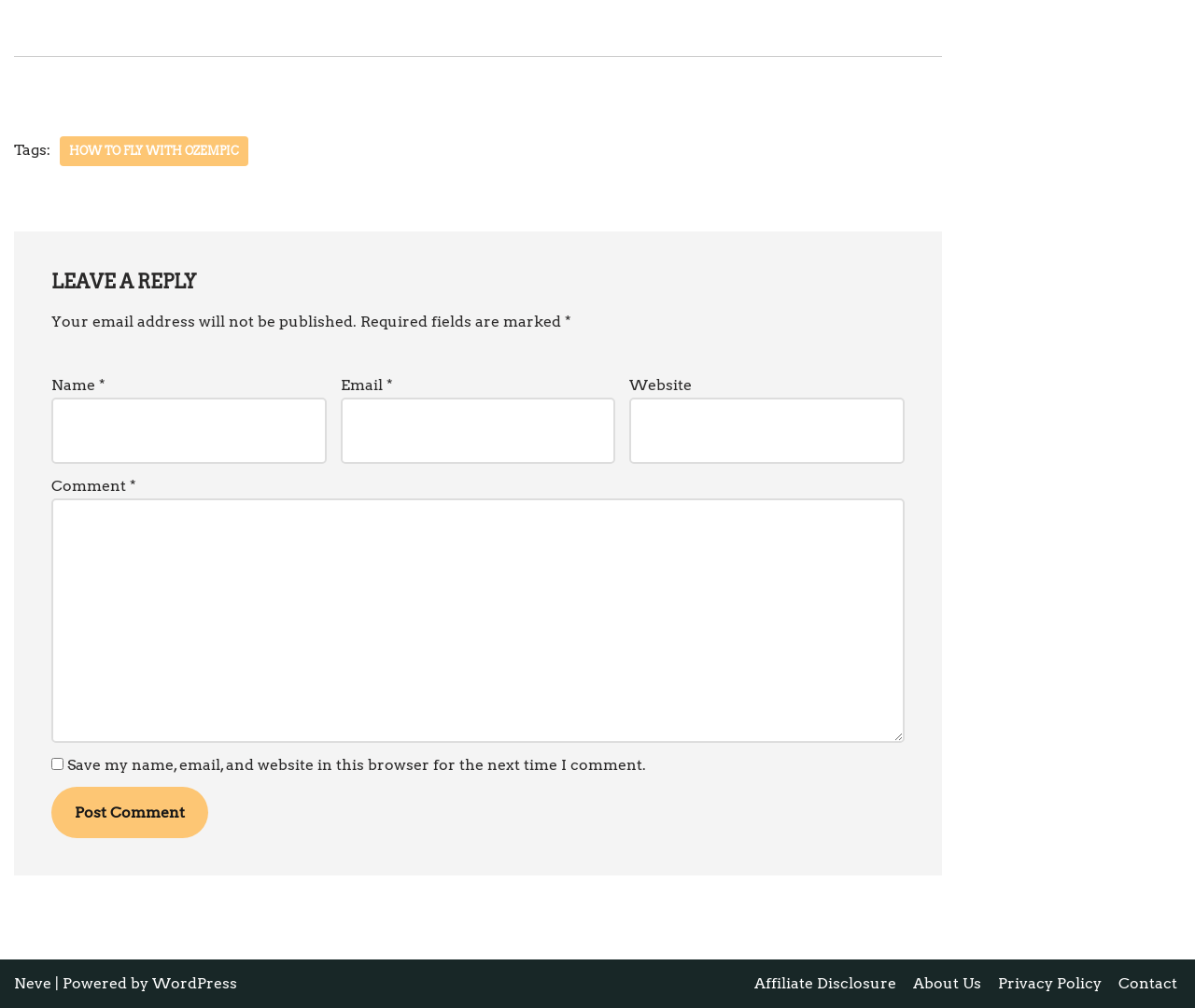What is the label of the button in the comment section?
Please give a detailed answer to the question using the information shown in the image.

The button in the comment section is labeled 'Post Comment', which suggests that clicking this button will submit the user's comment.